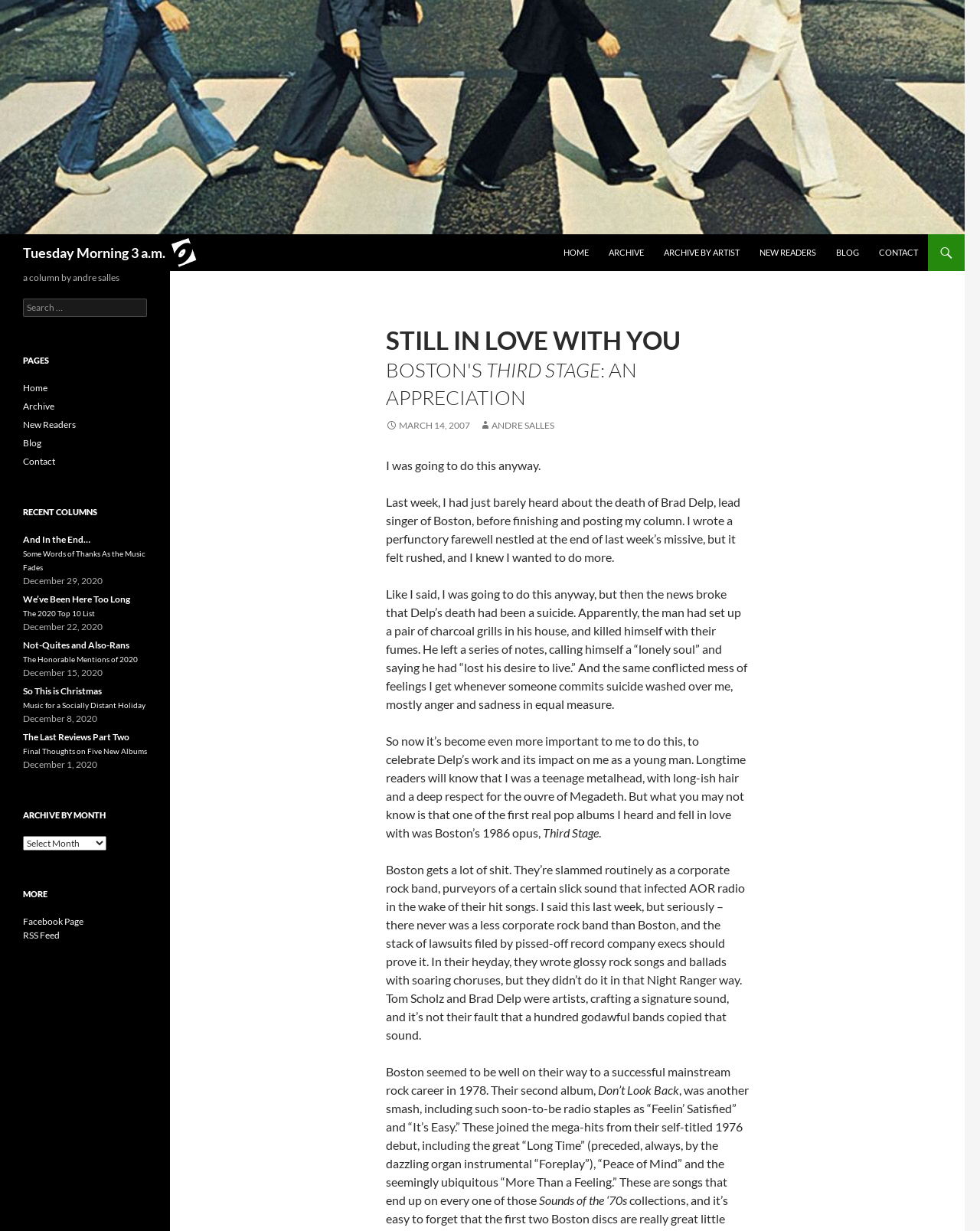What is the author's opinion on Boston's music?
Provide a one-word or short-phrase answer based on the image.

Positive